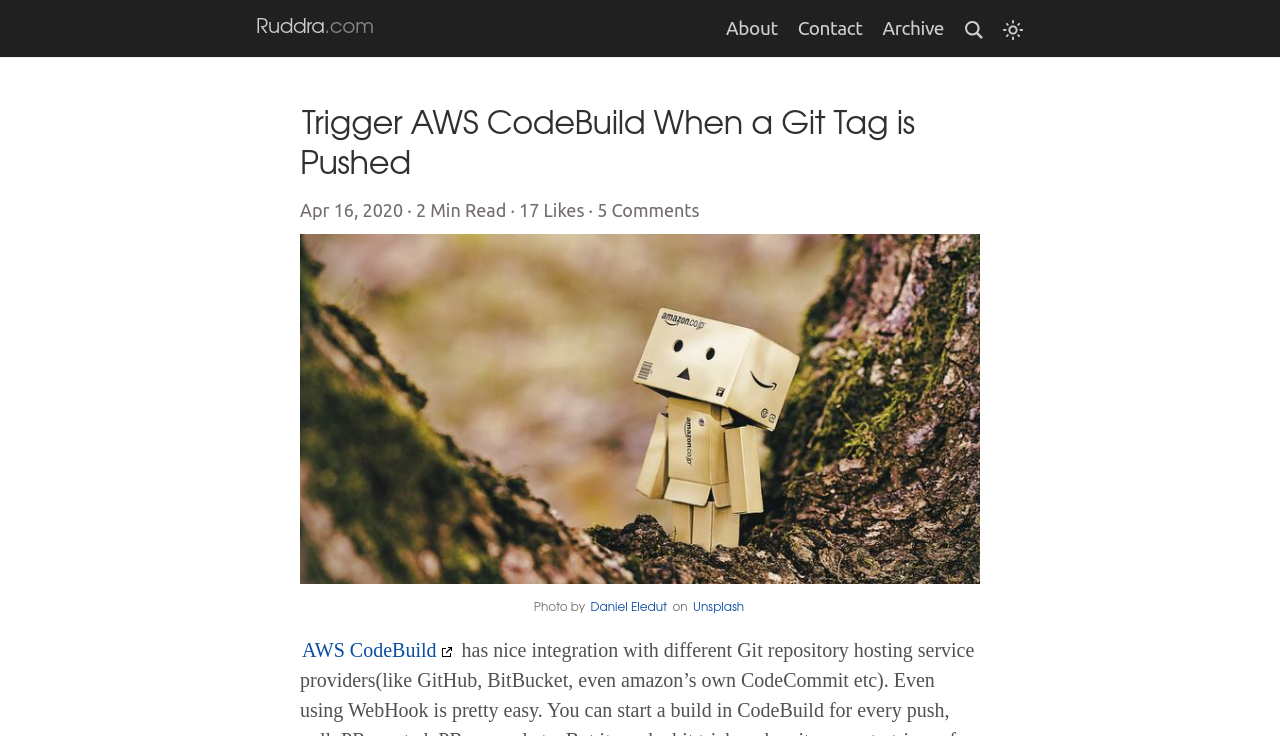Could you specify the bounding box coordinates for the clickable section to complete the following instruction: "view the author's profile"?

[0.46, 0.816, 0.523, 0.837]